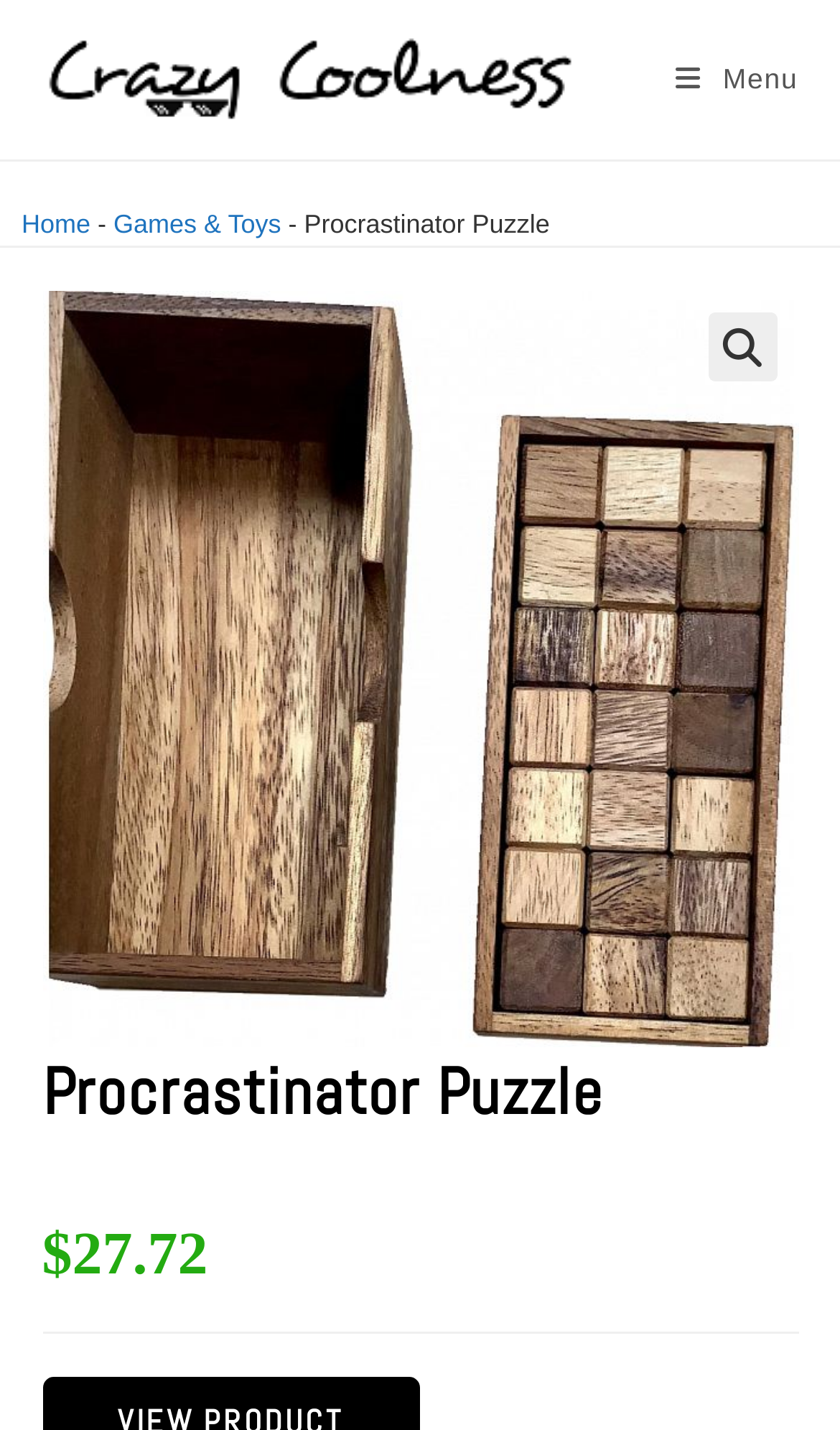Please provide a brief answer to the question using only one word or phrase: 
What is the type of the image at the top?

Crazy Coolness